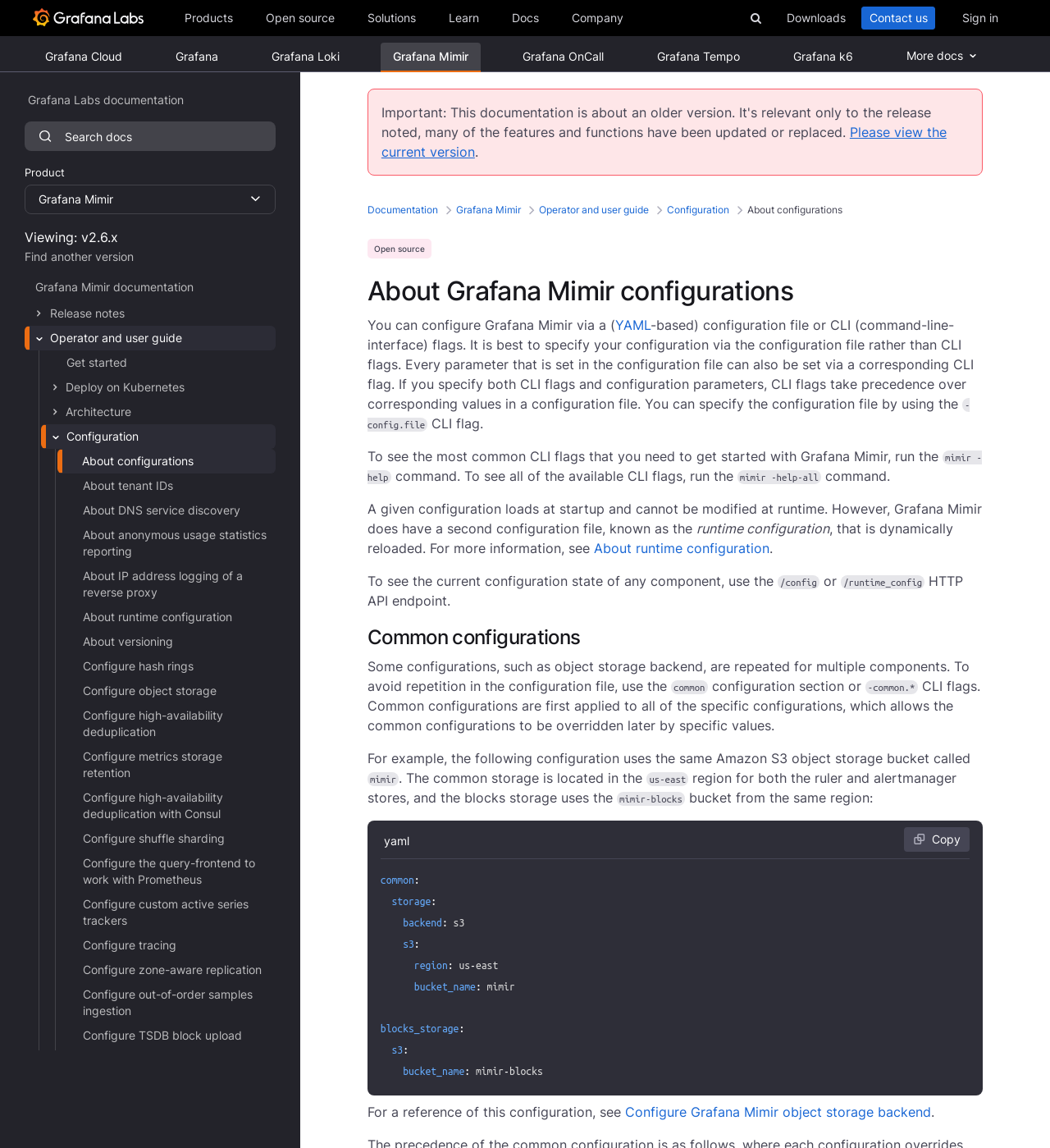Provide the bounding box coordinates of the HTML element described as: "WorkshopsFree, in-person or online". The bounding box coordinates should be four float numbers between 0 and 1, i.e., [left, top, right, bottom].

[0.258, 0.181, 0.366, 0.209]